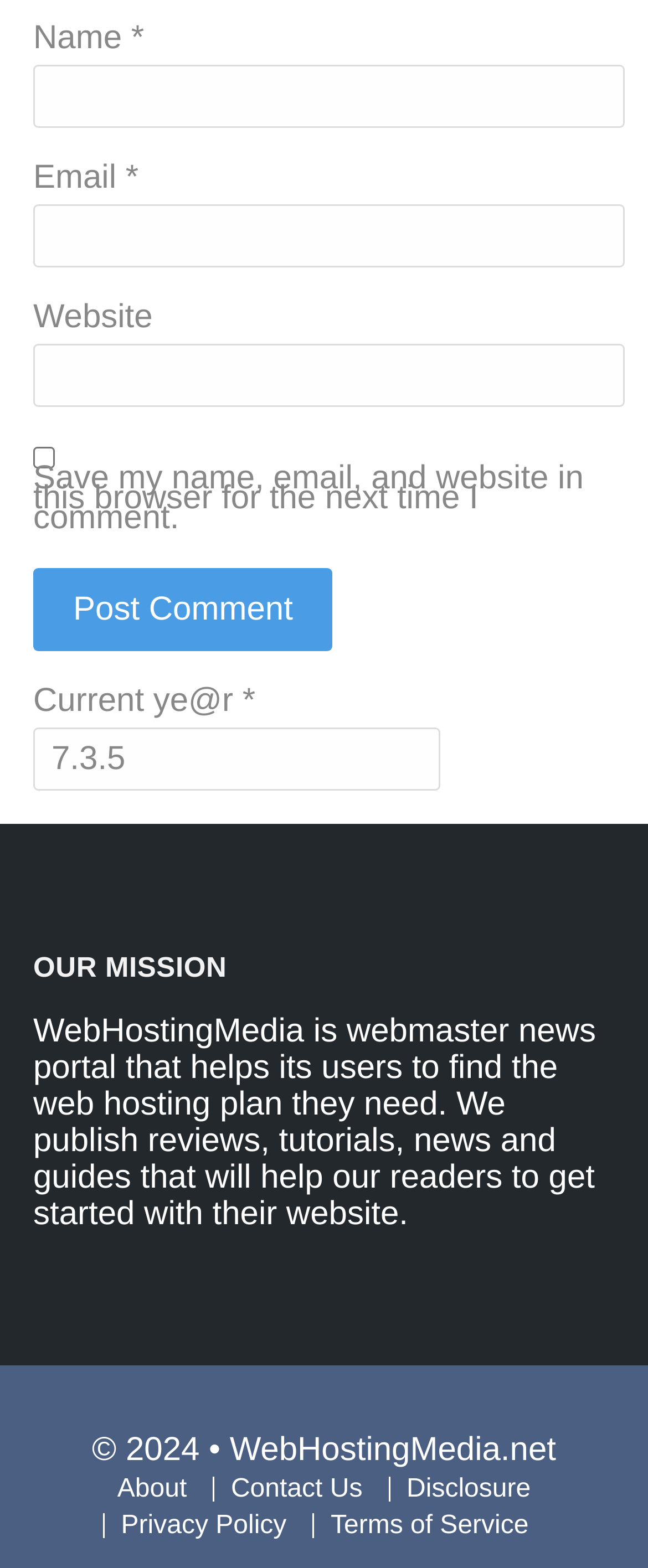Please specify the bounding box coordinates in the format (top-left x, top-left y, bottom-right x, bottom-right y), with values ranging from 0 to 1. Identify the bounding box for the UI component described as follows: name="submit" value="Post Comment"

[0.051, 0.37, 0.514, 0.423]